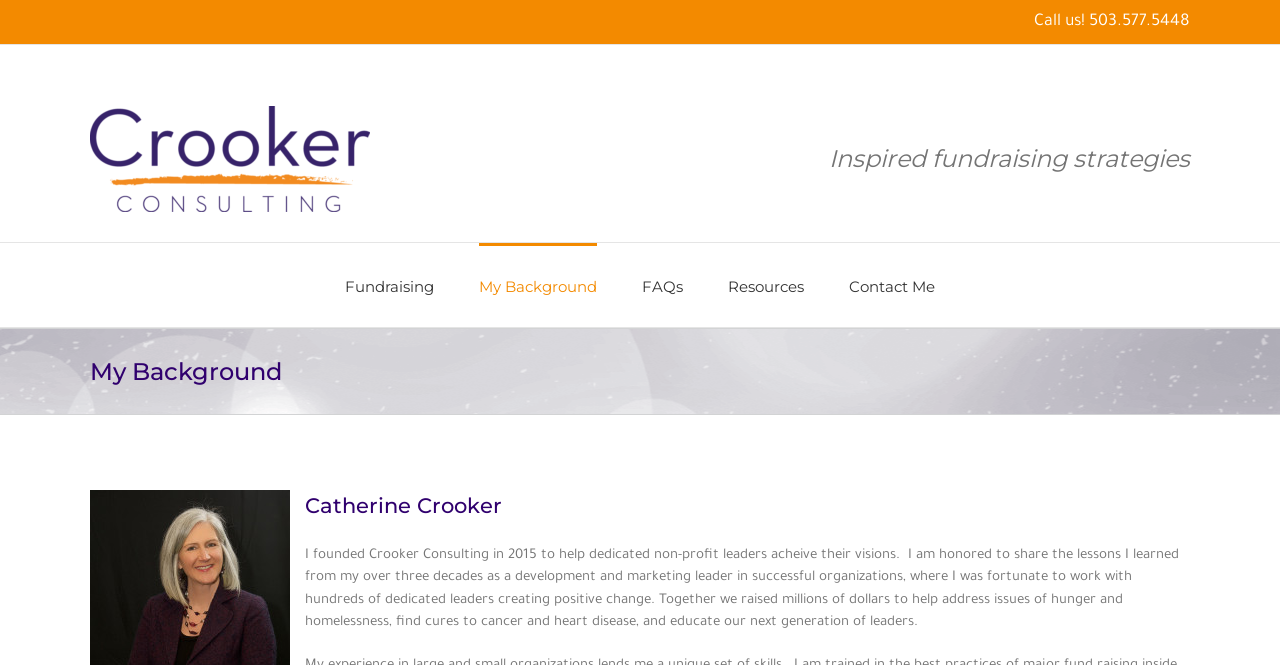Extract the bounding box for the UI element that matches this description: "(410) 867-7577".

None